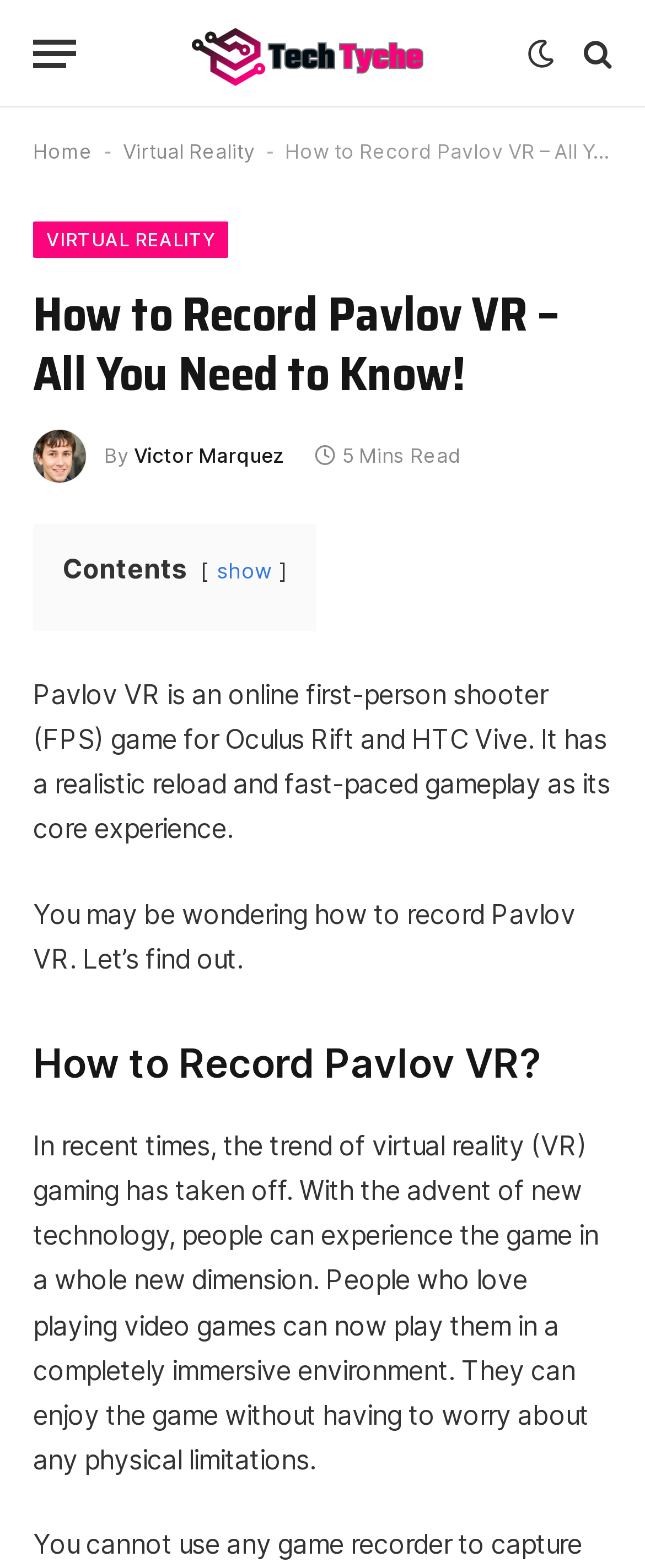Refer to the image and provide an in-depth answer to the question:
What type of game is Pavlov VR?

According to the webpage, Pavlov VR is an online first-person shooter (FPS) game for Oculus Rift and HTC Vive, which indicates that it belongs to the first-person shooter genre.